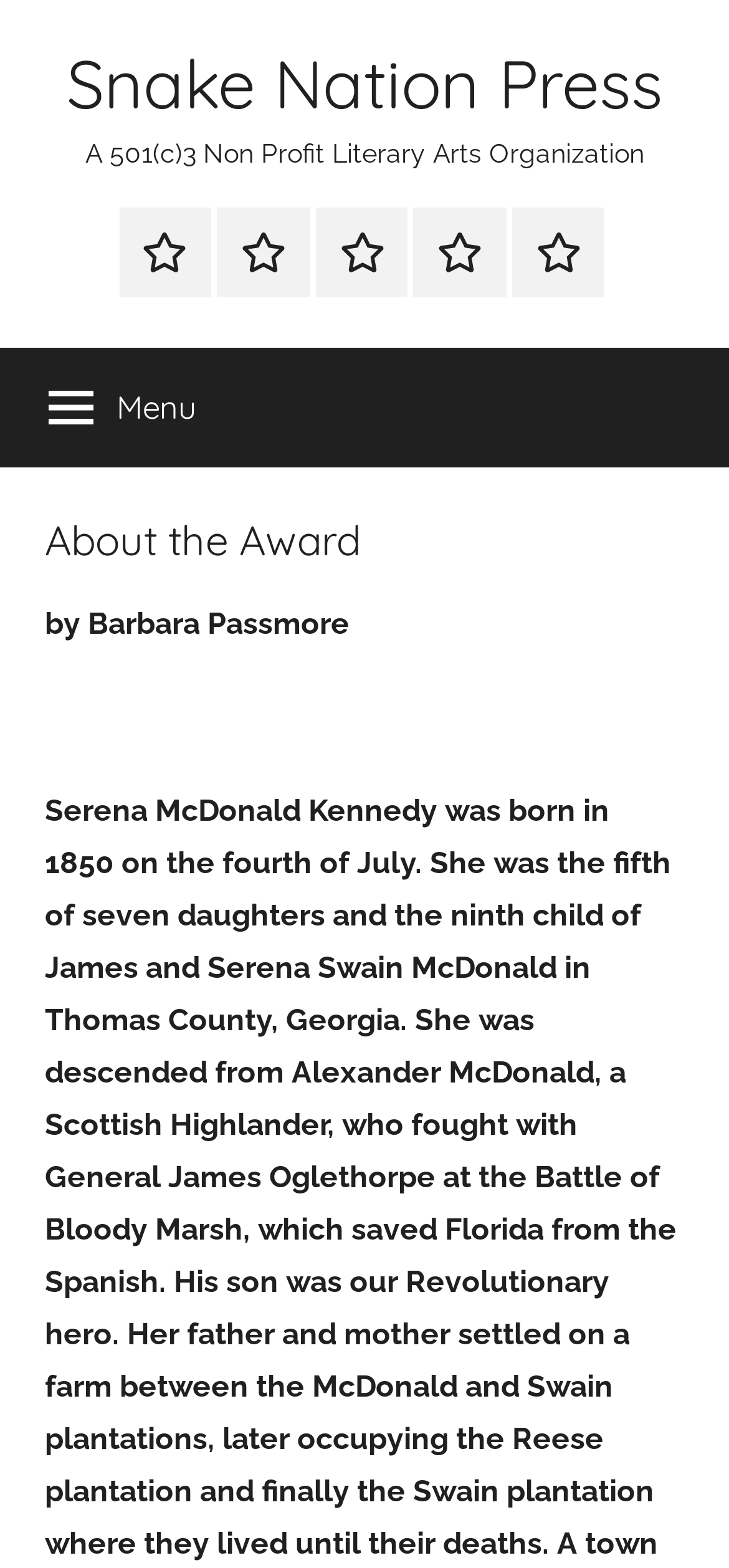Determine the bounding box for the UI element that matches this description: "Mission Statement".

[0.433, 0.132, 0.56, 0.189]